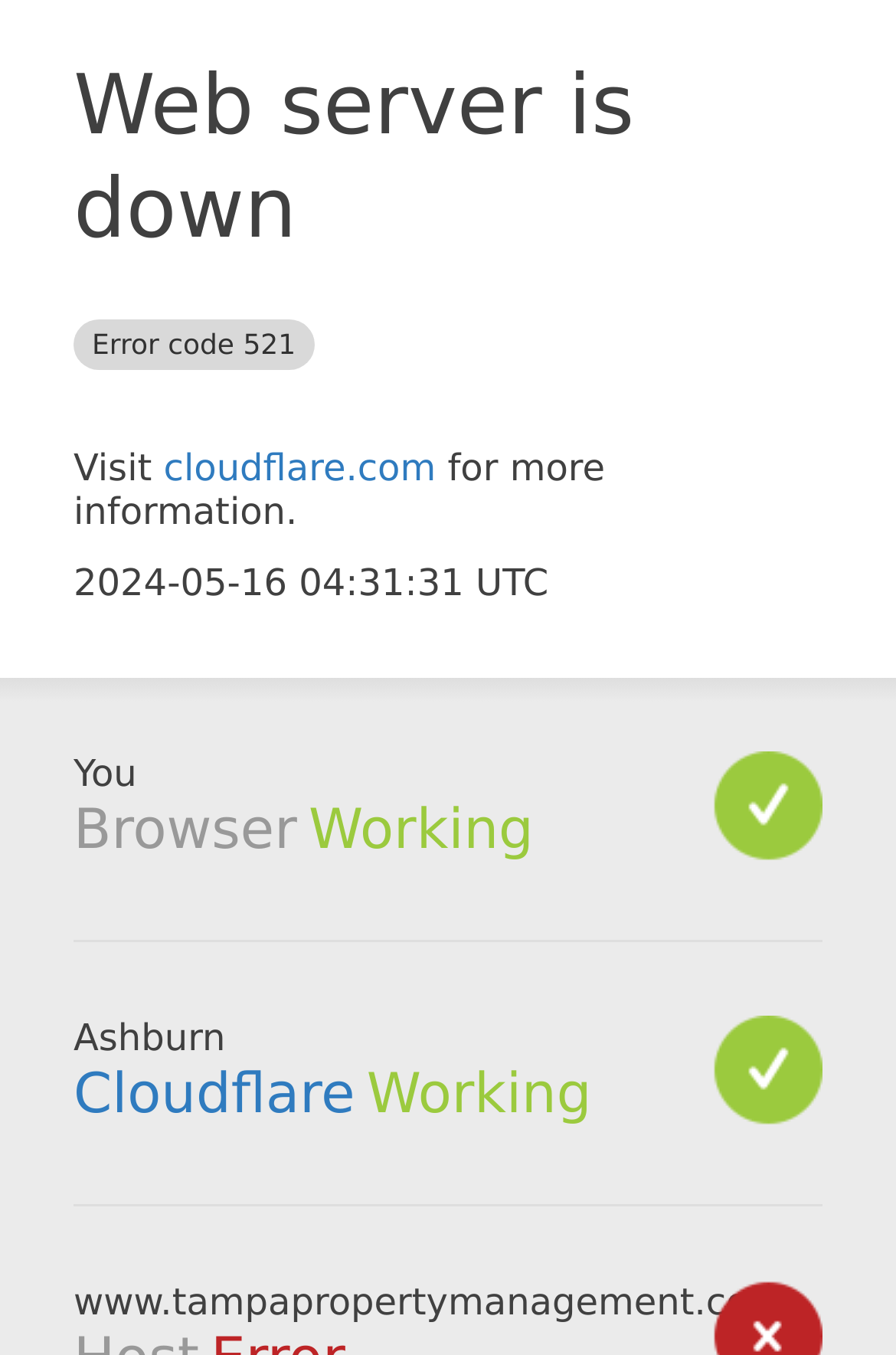Locate the primary heading on the webpage and return its text.

Web server is down Error code 521